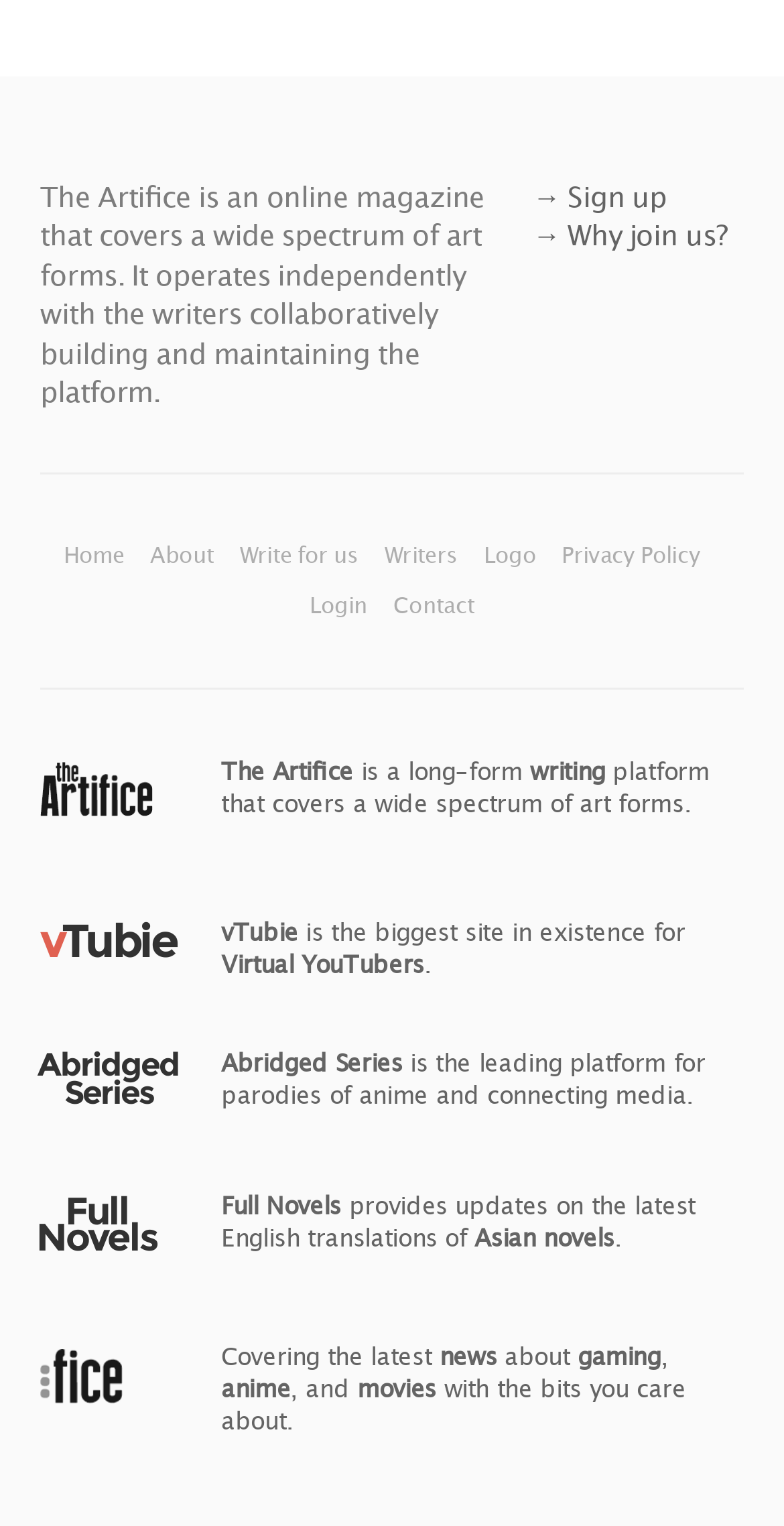Locate the coordinates of the bounding box for the clickable region that fulfills this instruction: "Sign up".

[0.679, 0.117, 0.851, 0.139]